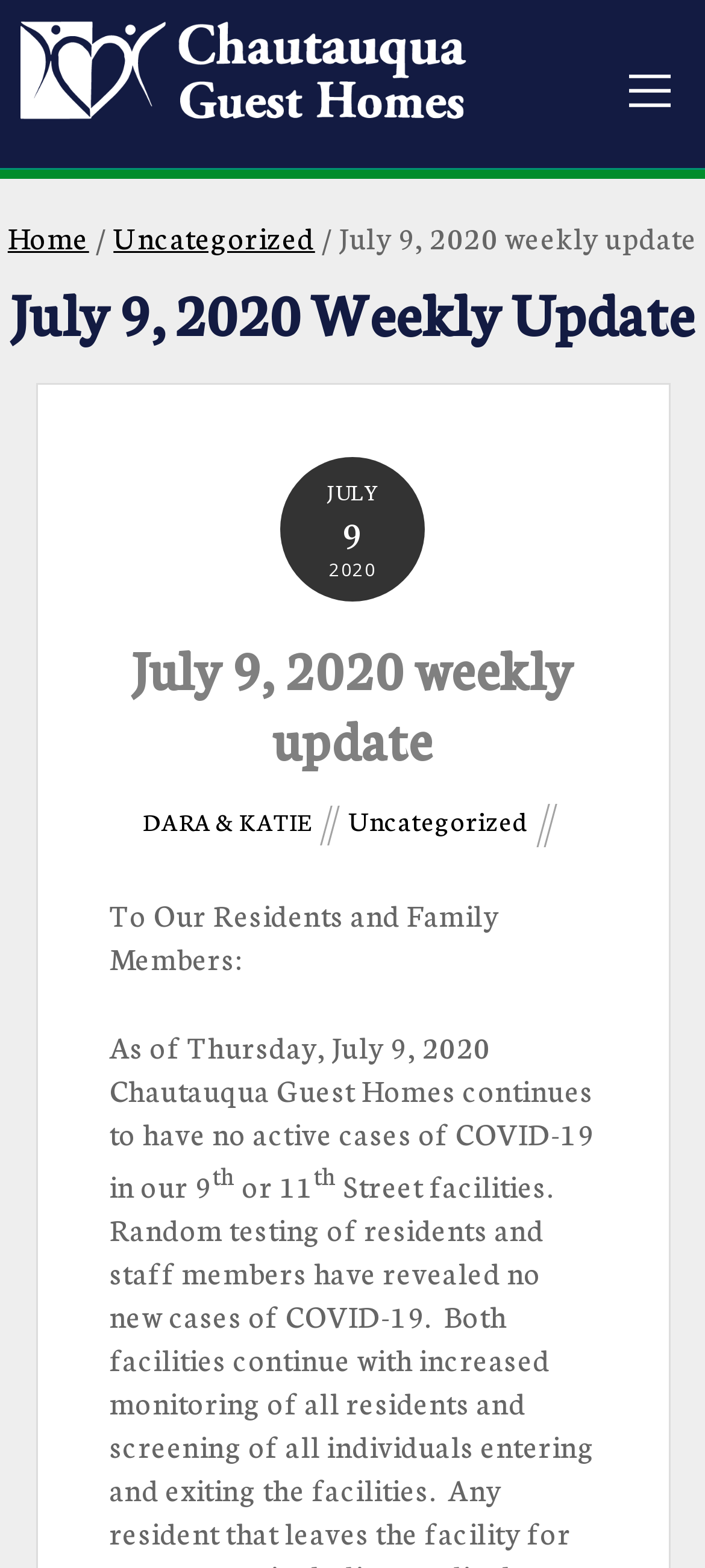Provide a brief response to the question below using a single word or phrase: 
What is the current COVID-19 status in Chautauqua Guest Homes?

No active cases